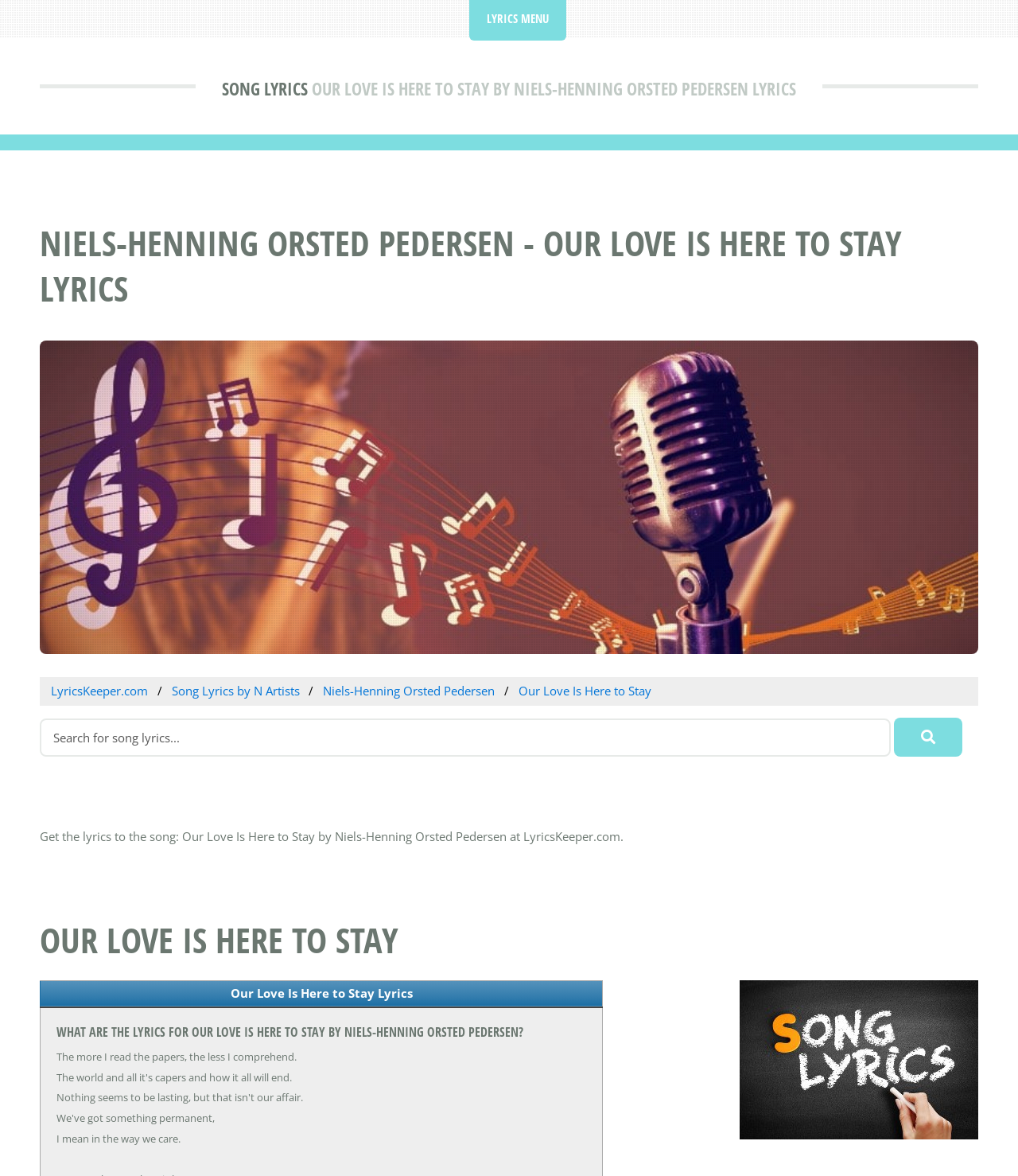Given the description of a UI element: "LyricsKeeper.com", identify the bounding box coordinates of the matching element in the webpage screenshot.

[0.05, 0.581, 0.145, 0.594]